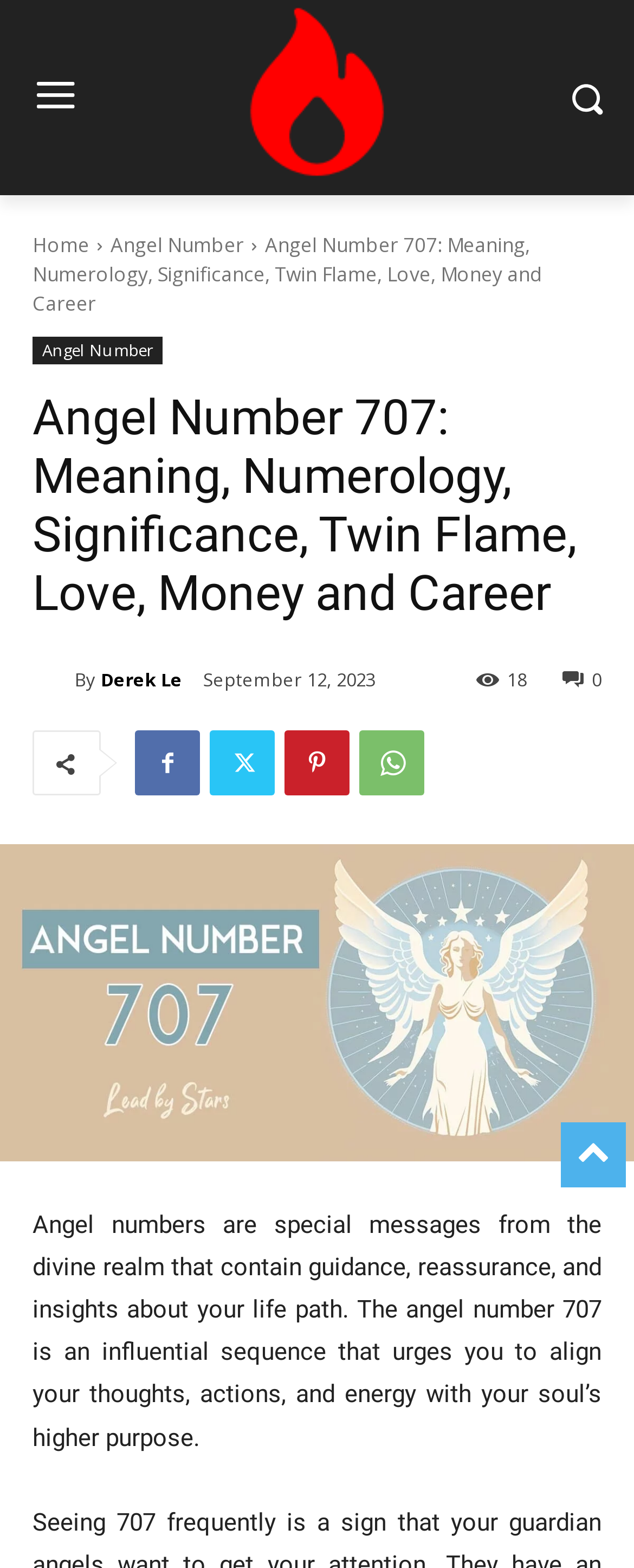Please determine the bounding box of the UI element that matches this description: WhatsApp. The coordinates should be given as (top-left x, top-left y, bottom-right x, bottom-right y), with all values between 0 and 1.

[0.567, 0.466, 0.669, 0.507]